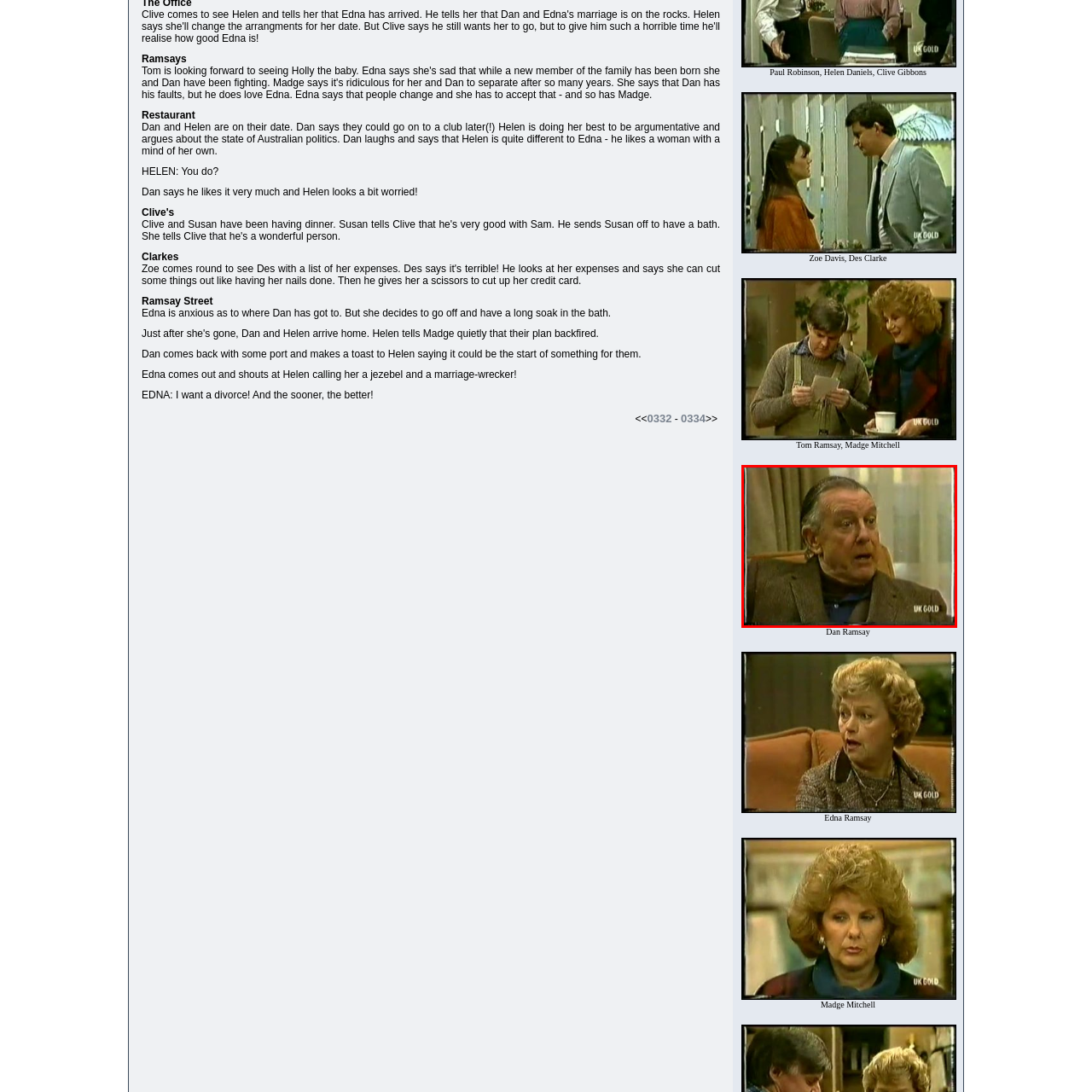Focus on the image within the purple boundary, What is the atmosphere in the scene? 
Answer briefly using one word or phrase.

Warm